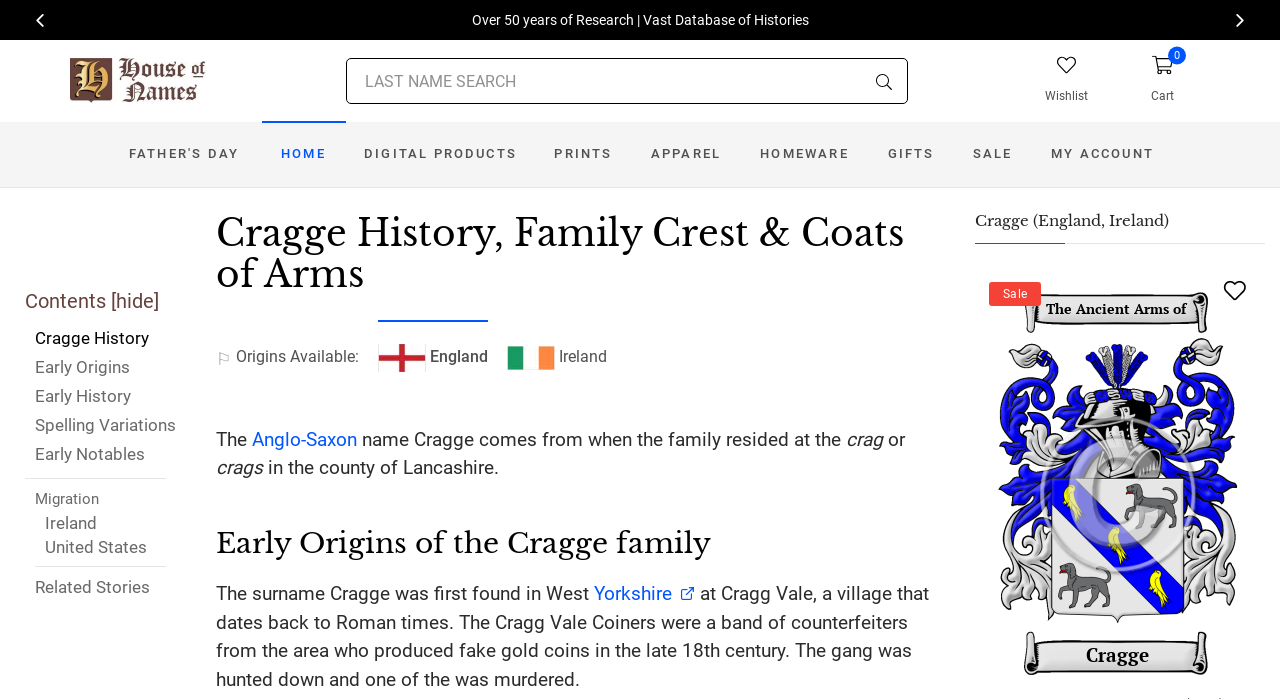Offer an in-depth caption of the entire webpage.

This webpage is about the Cragge surname, family crest, and coat of arms, with a focus on the English origin. At the top, there is a layout table with a heading that reads "Cragge Name Meaning, Family History, Family Crest & Coats of Arms." Below this, there is a search bar and a button labeled "Search" on the right side. 

On the top-left corner, there is a link to "HouseofNames" with an accompanying image. Next to it, there are links to "Wishlist" and "0 Cart" with icons. Below these links, there is a navigation menu with options like "FATHER'S DAY", "HOME", "DIGITAL PRODUCTS", "PRINTS", "APPAREL", "HOMEWARE", "GIFTS", "SALE", and "MY ACCOUNT".

The main content of the webpage is divided into sections. The first section is about the Cragge history, with links to "Cragge History", "Early Origins", "Early History", "Spelling Variations", "Early Notables", "Migration", and "Related Stories". 

The "Cragge History" section has a heading that reads "Cragge History, Family Crest & Coats of Arms" and an image of England. There is also a link to "Ireland Ireland" with an accompanying image. The text in this section explains that the name Cragge comes from the Anglo-Saxon word "crag" or "crags" in Lancashire.

The next section is about the early origins of the Cragge family, with a heading that reads "Early Origins of the Cragge family". The text explains that the surname Cragge was first found in West Yorkshire, specifically in Cragg Vale, a village that dates back to Roman times.

On the right side of the webpage, there is a section with a heading that reads "Cragge (England, Ireland)" and a link to "Product" with an accompanying image. Below this, there is a link to "Wishlist" and a text that reads "Sale".